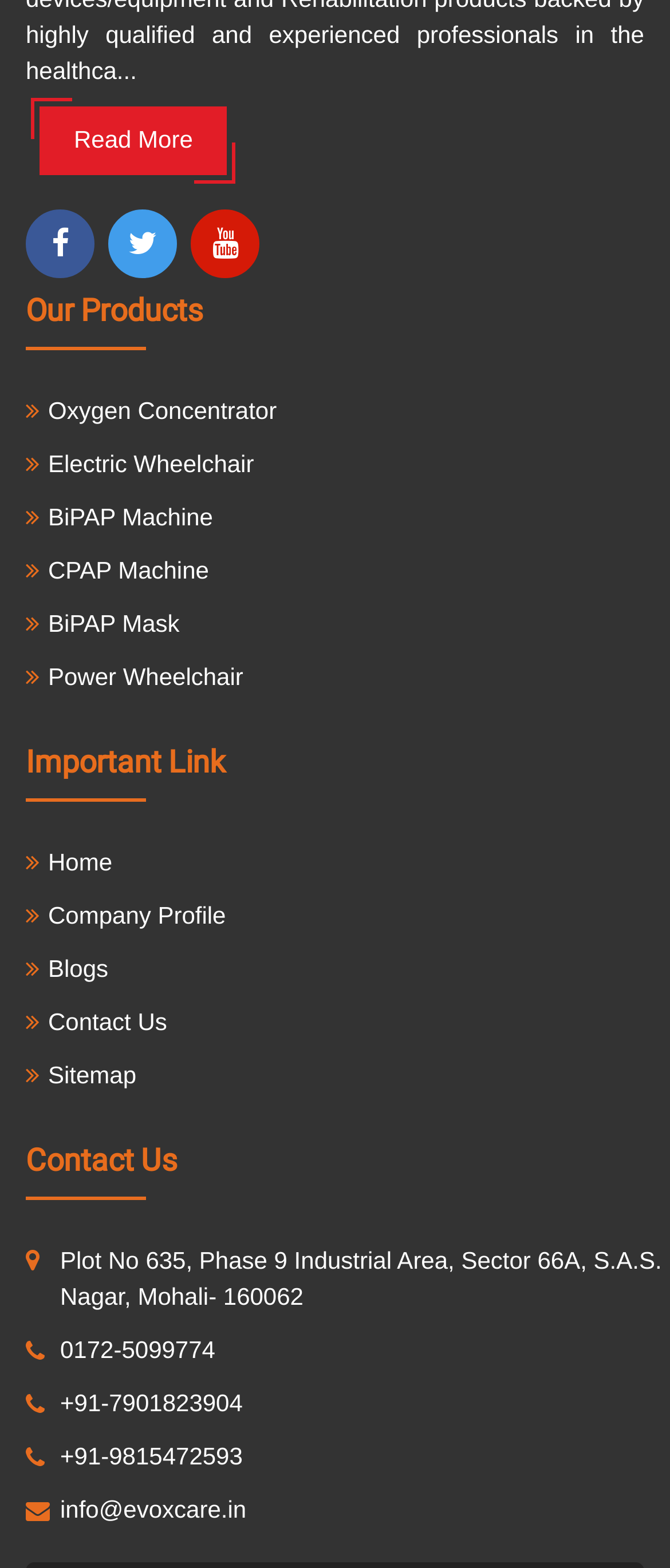Please identify the bounding box coordinates of the clickable element to fulfill the following instruction: "View Oxygen Concentrator". The coordinates should be four float numbers between 0 and 1, i.e., [left, top, right, bottom].

[0.072, 0.251, 0.413, 0.274]